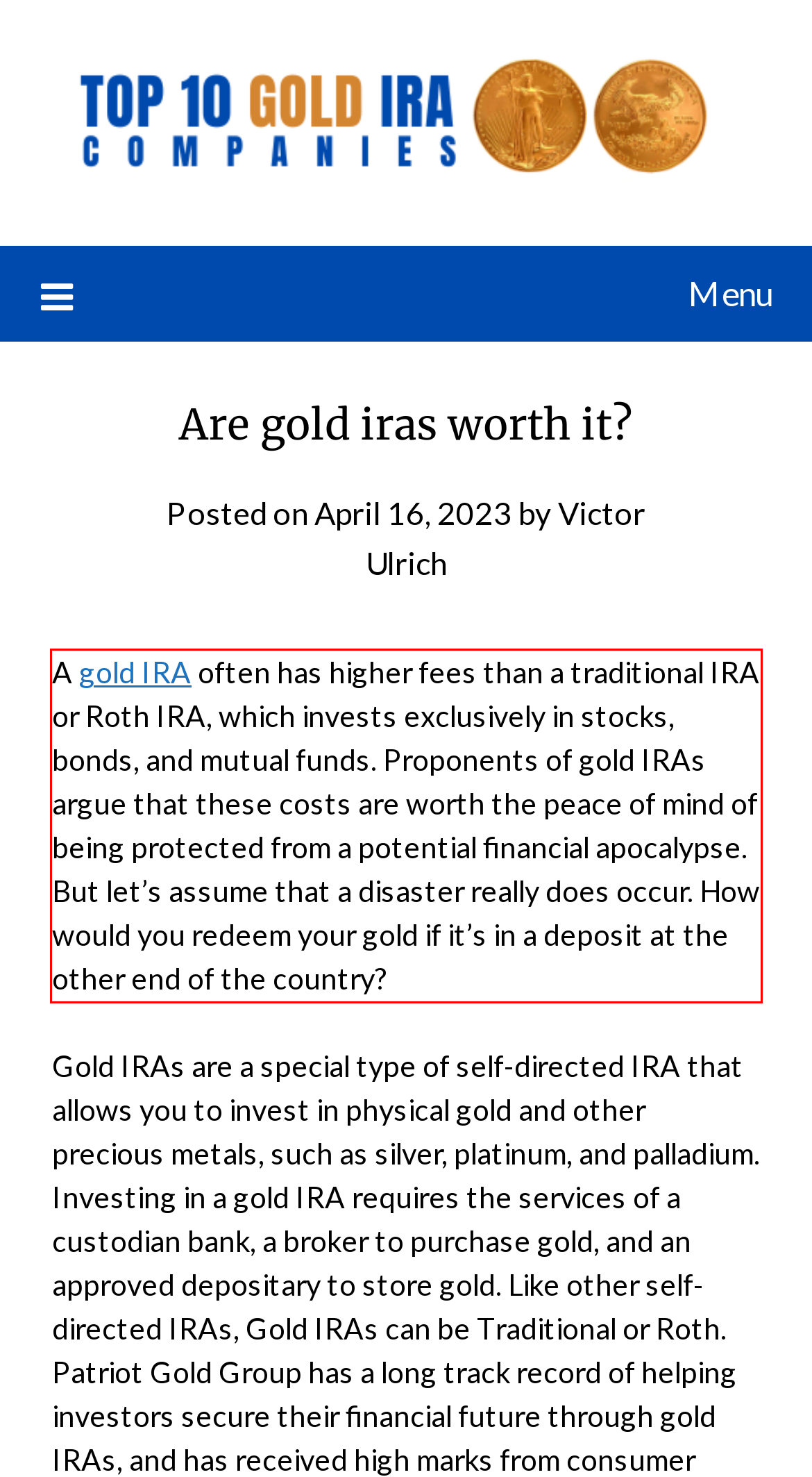Locate the red bounding box in the provided webpage screenshot and use OCR to determine the text content inside it.

A gold IRA often has higher fees than a traditional IRA or Roth IRA, which invests exclusively in stocks, bonds, and mutual funds. Proponents of gold IRAs argue that these costs are worth the peace of mind of being protected from a potential financial apocalypse. But let’s assume that a disaster really does occur. How would you redeem your gold if it’s in a deposit at the other end of the country?